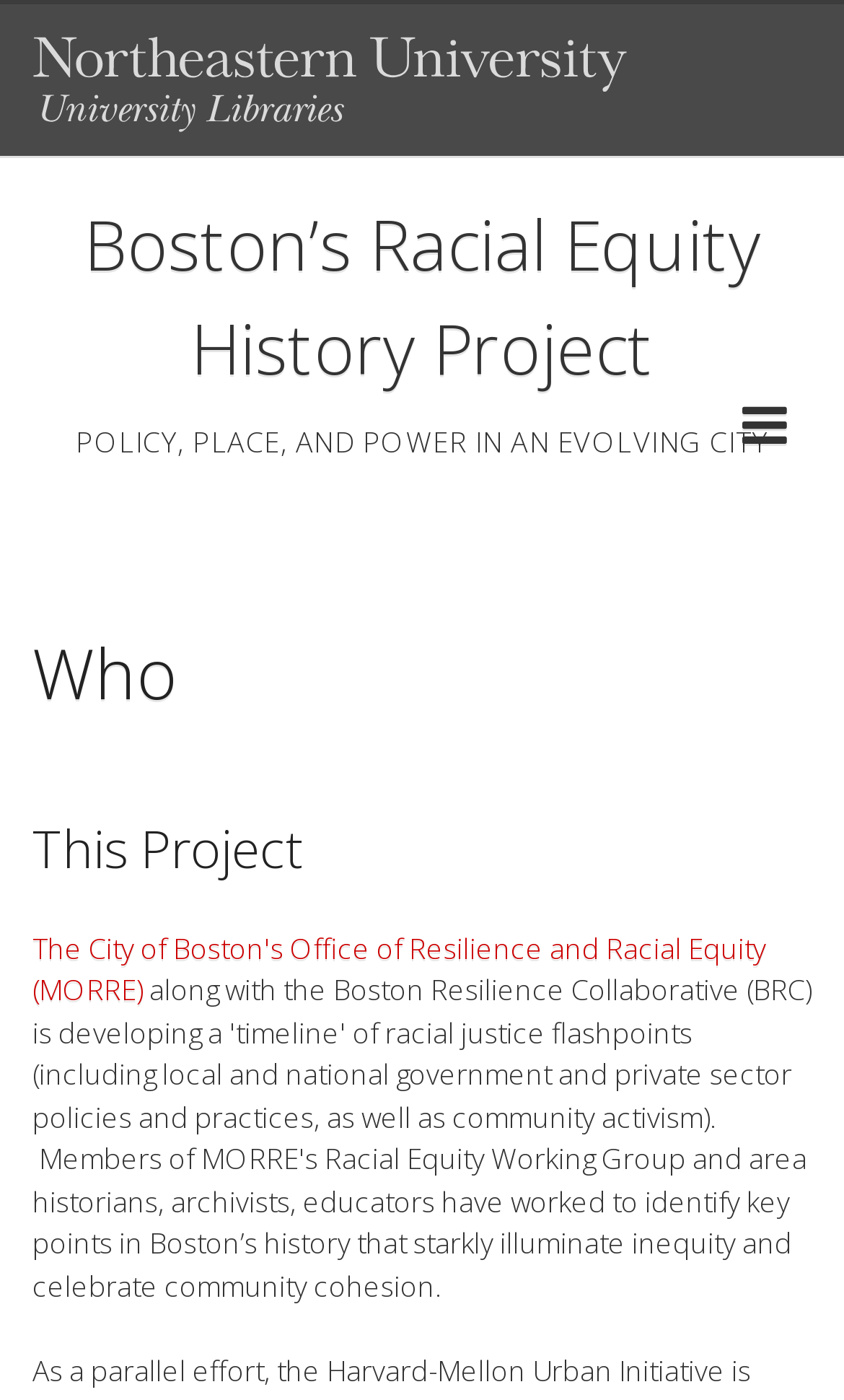Using floating point numbers between 0 and 1, provide the bounding box coordinates in the format (top-left x, top-left y, bottom-right x, bottom-right y). Locate the UI element described here: Terms and conditions

None